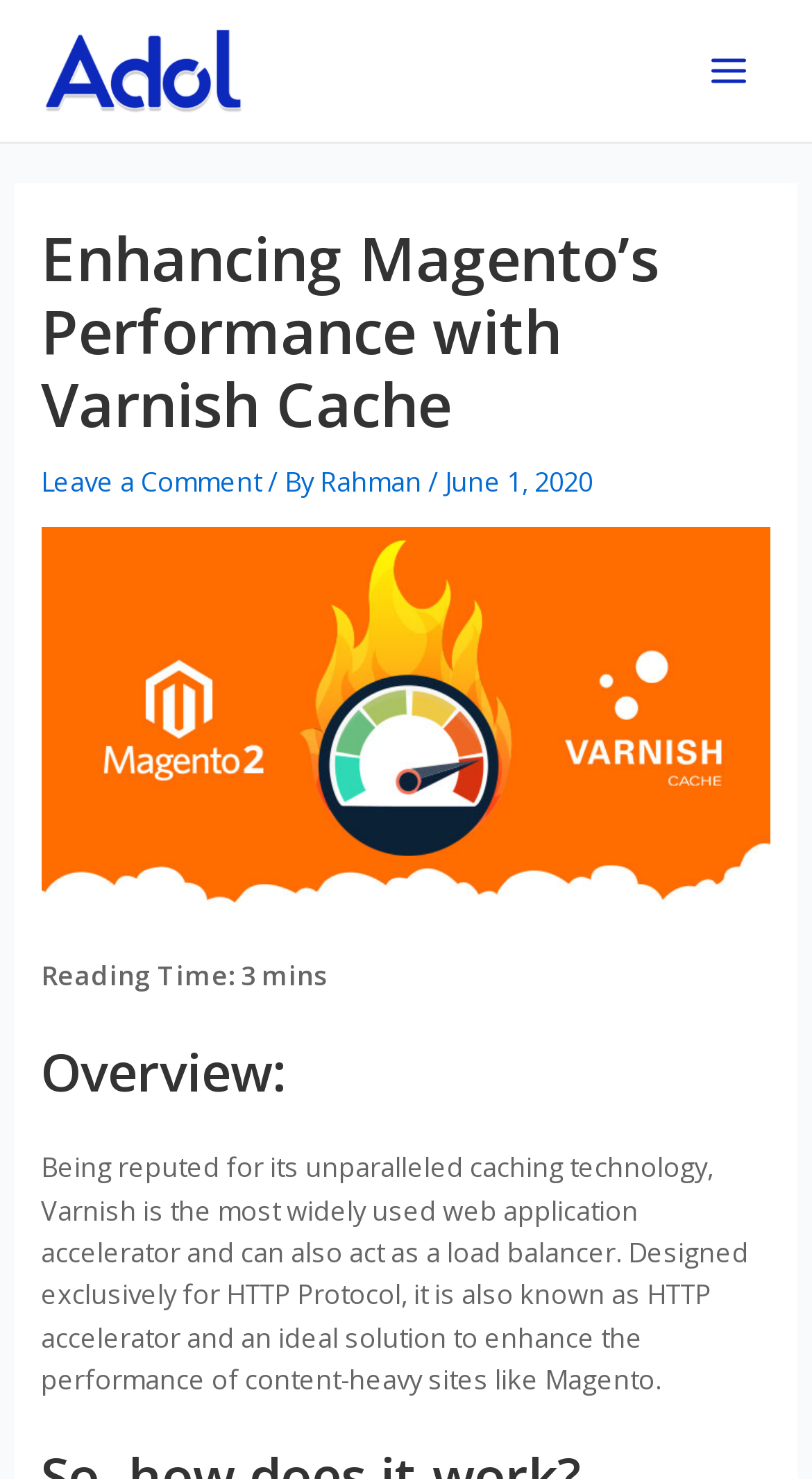Using the description "Rahman", predict the bounding box of the relevant HTML element.

[0.394, 0.313, 0.527, 0.338]